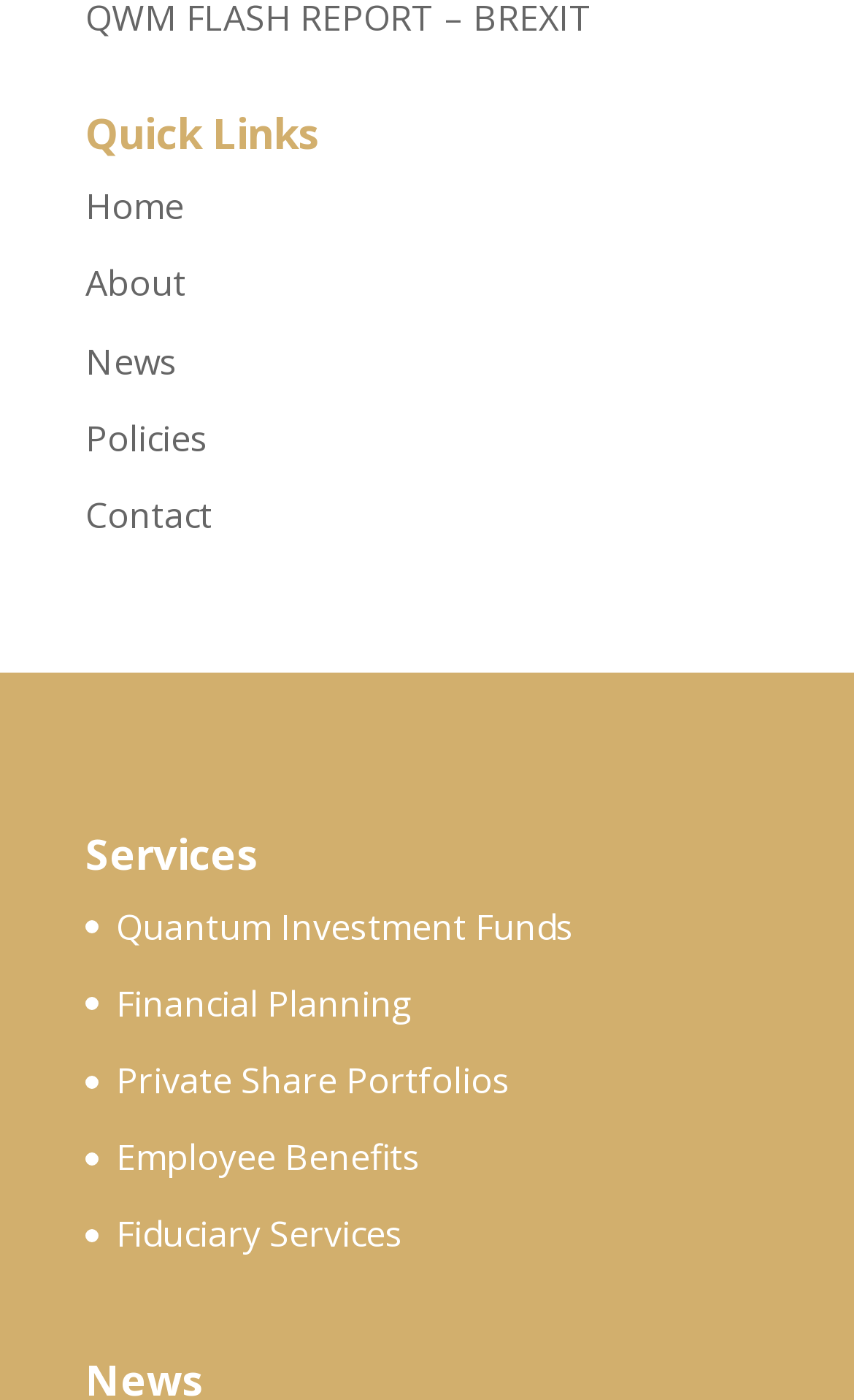Can you find the bounding box coordinates of the area I should click to execute the following instruction: "view news"?

[0.1, 0.24, 0.208, 0.275]